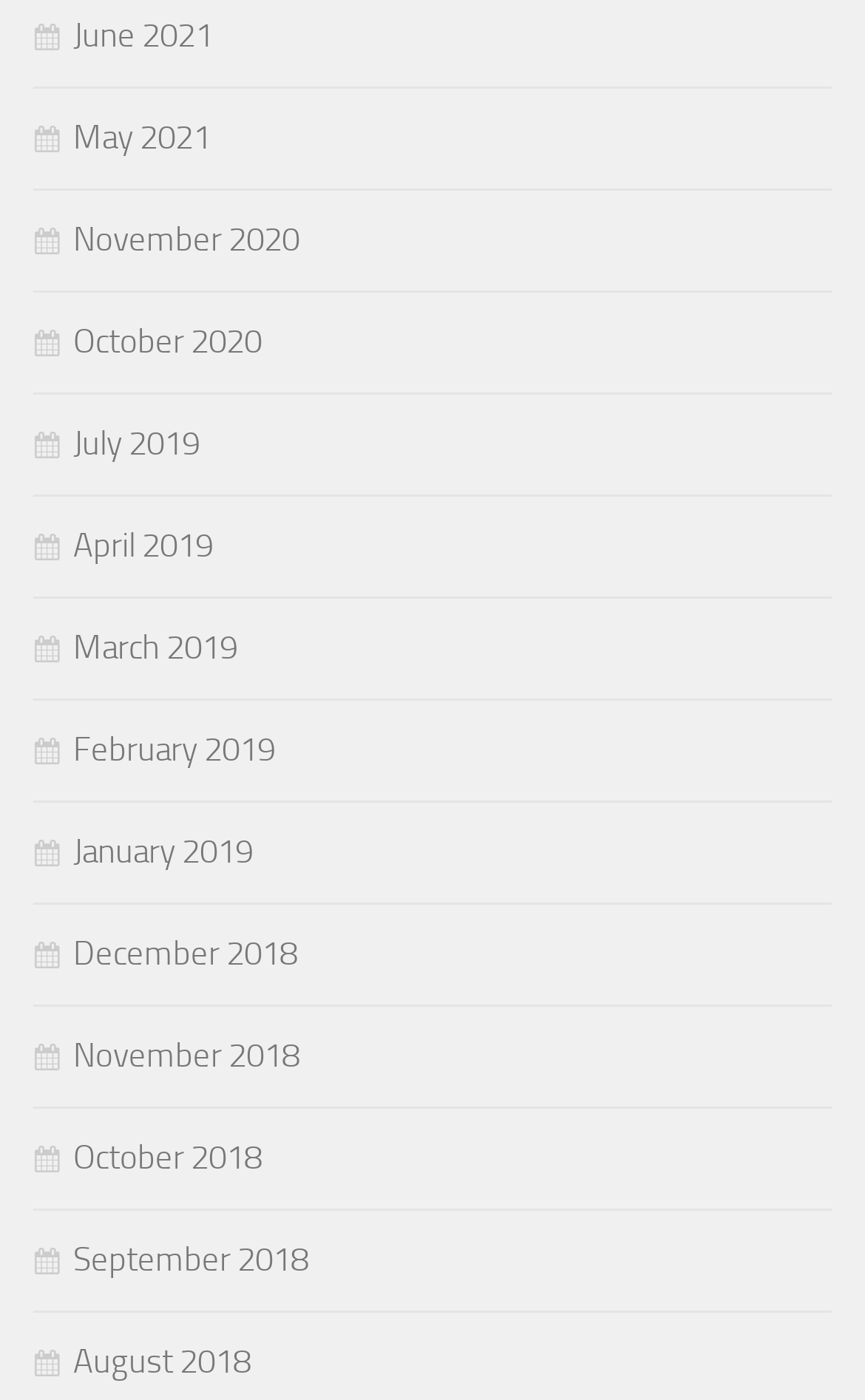Pinpoint the bounding box coordinates for the area that should be clicked to perform the following instruction: "View November 2020".

[0.038, 0.156, 0.346, 0.185]